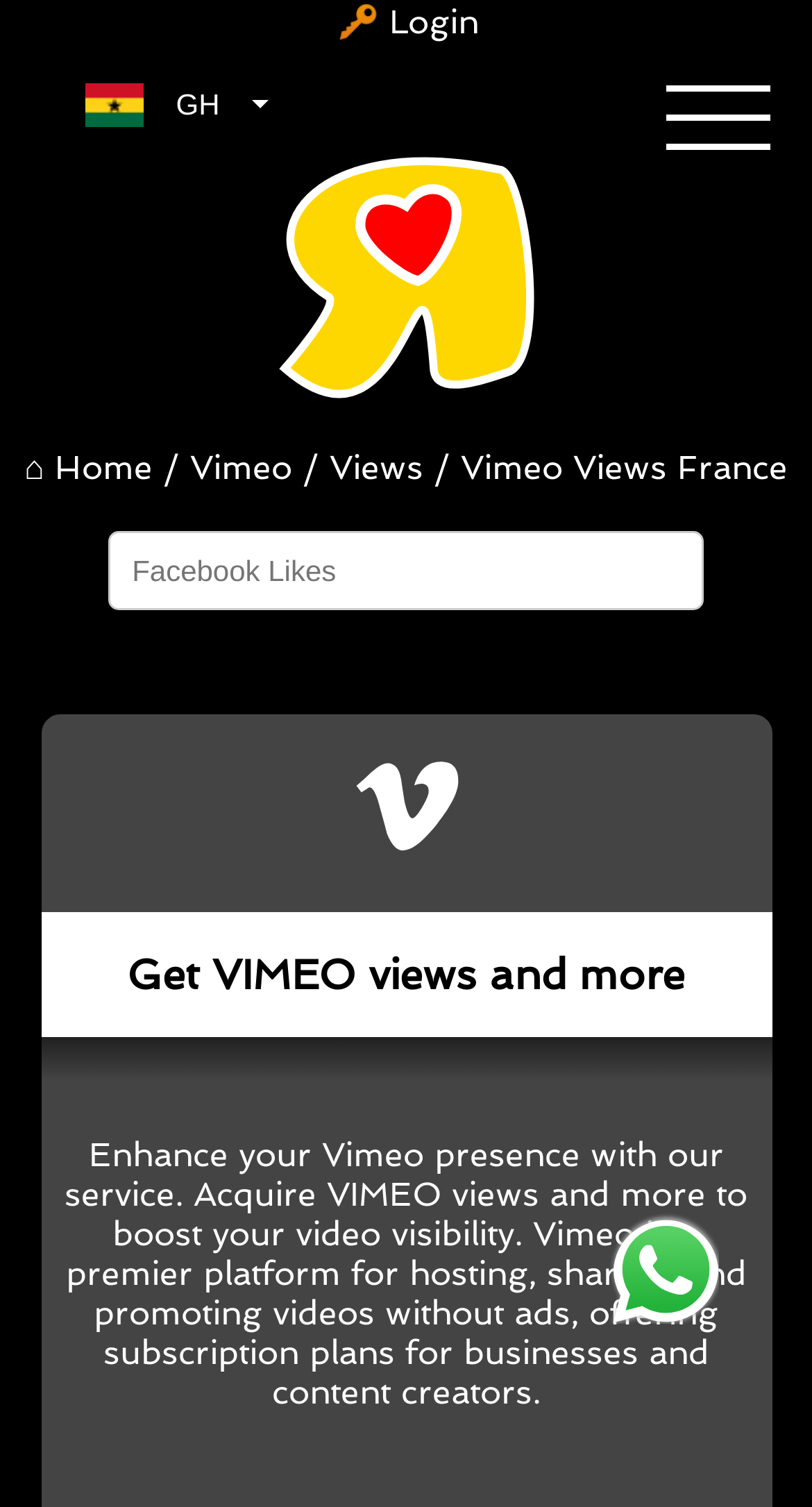What is the text above the 'Get VIMEO views and more' heading?
Provide a short answer using one word or a brief phrase based on the image.

Vimeo Views France